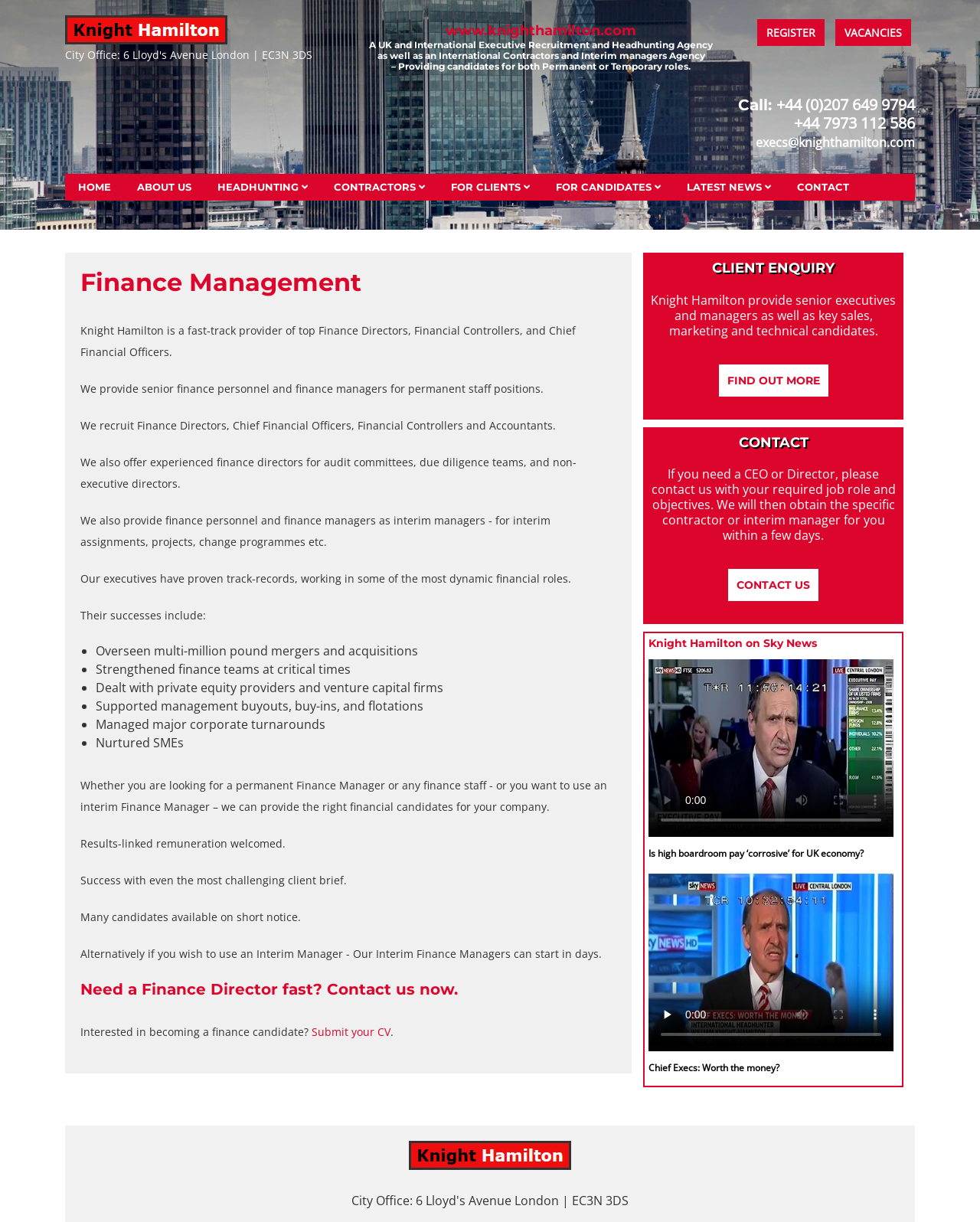Provide a brief response to the question using a single word or phrase: 
What type of finance personnel does the company recruit?

Finance Directors, Financial Controllers, and Chief Financial Officers